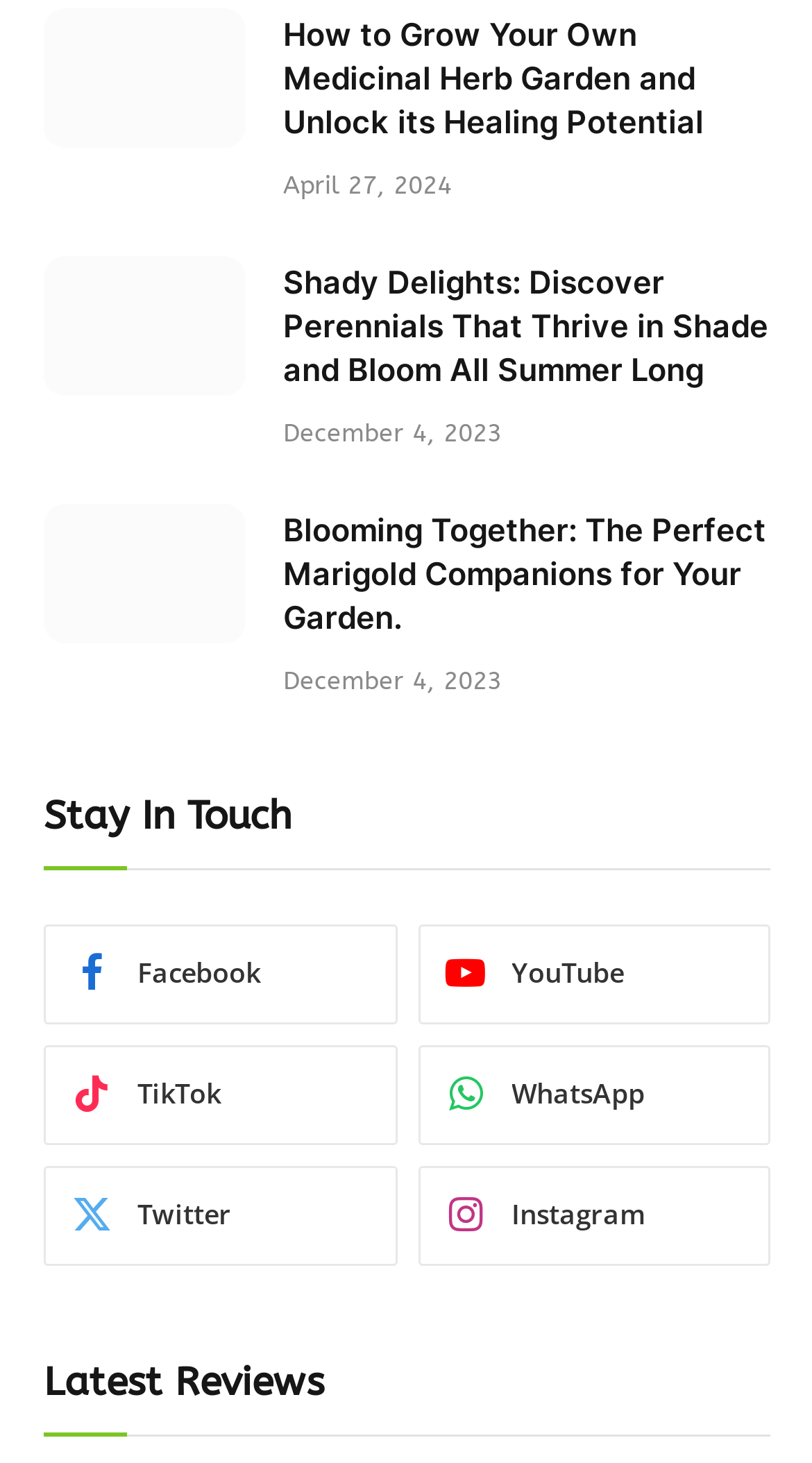Use a single word or phrase to answer the question:
What is the purpose of the section at the bottom?

Stay In Touch